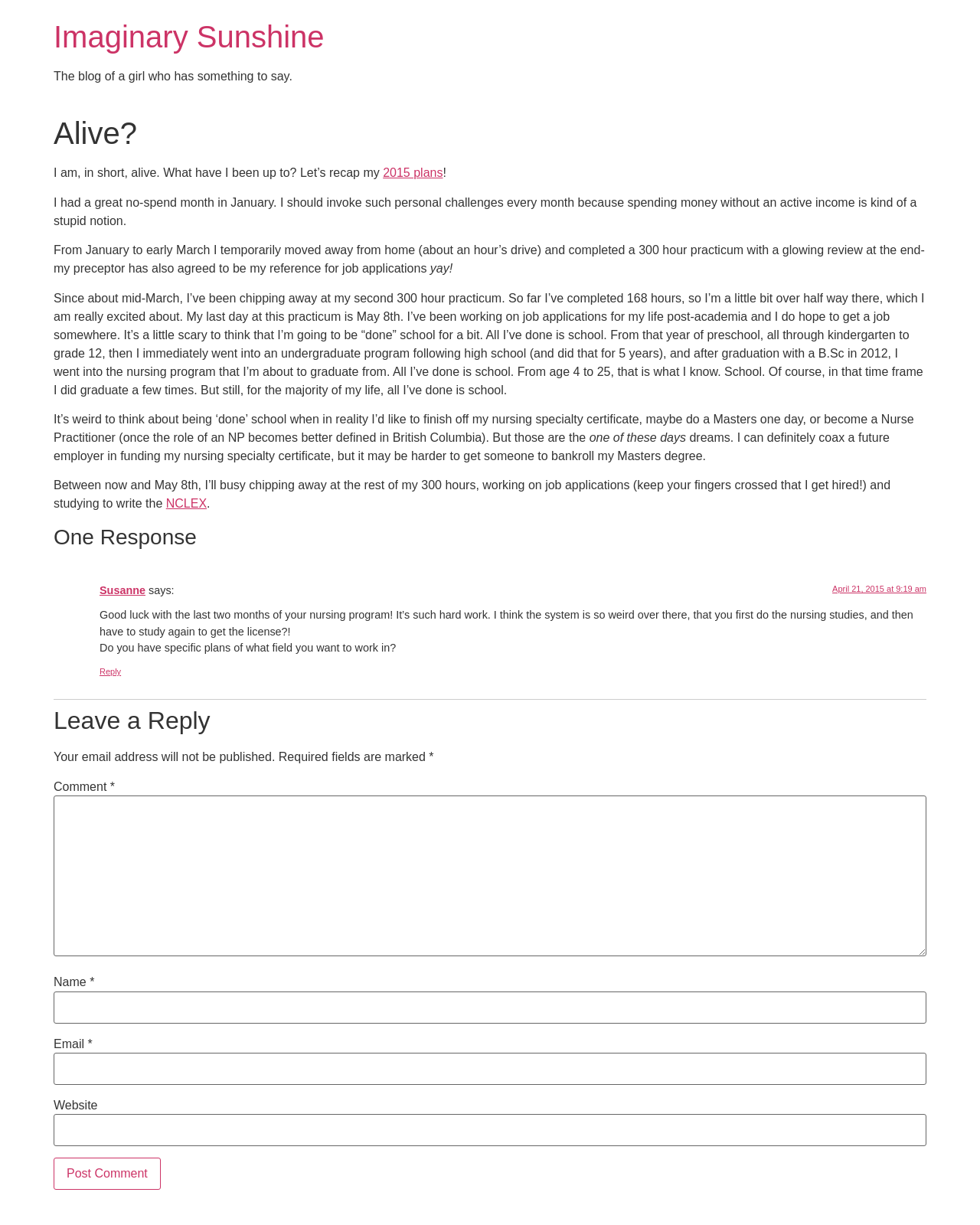Give a succinct answer to this question in a single word or phrase: 
What is the author's goal after graduation?

Get a job